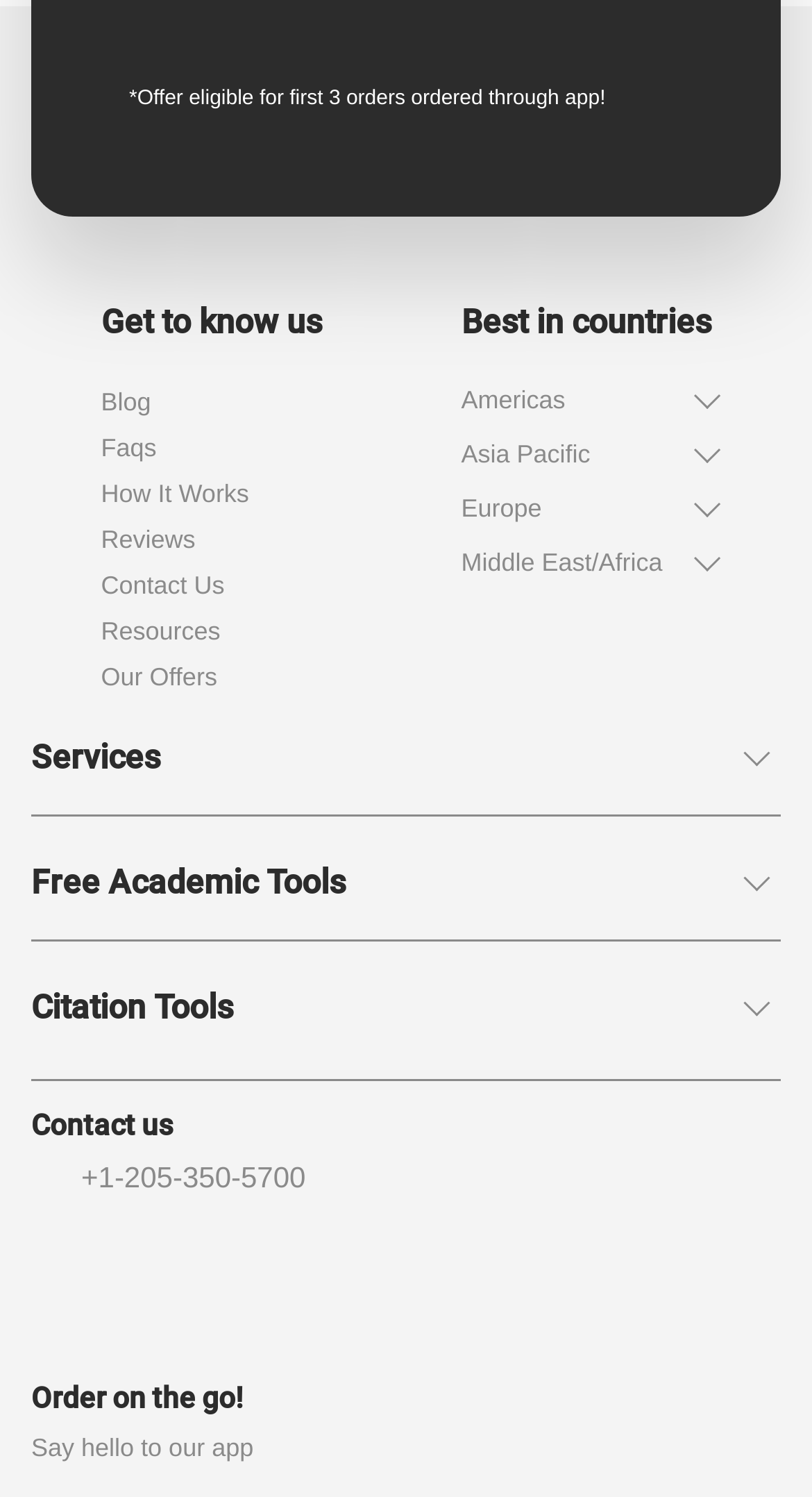Determine the bounding box coordinates of the element that should be clicked to execute the following command: "Click on the 'How It Works' link".

[0.124, 0.32, 0.307, 0.339]